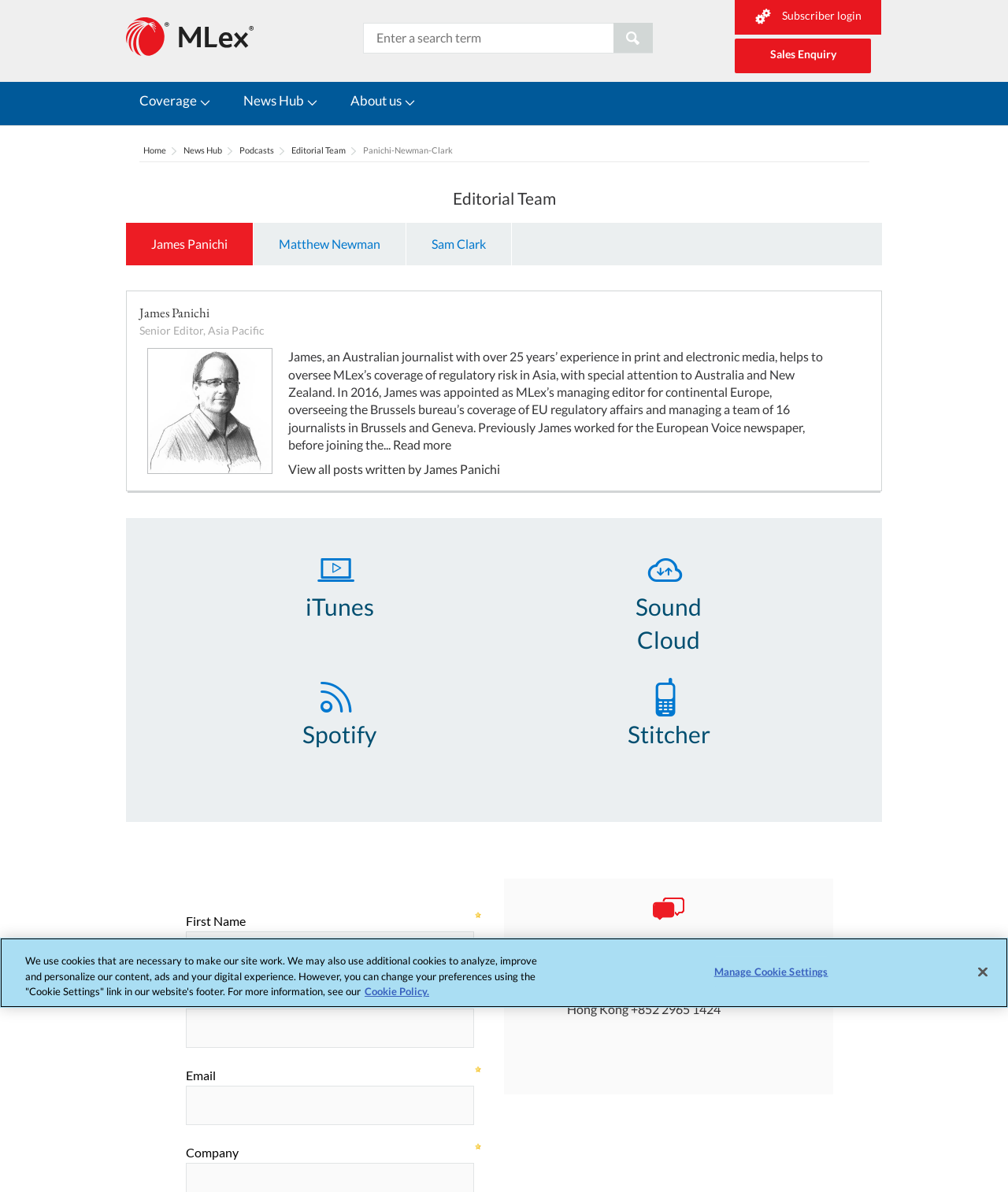Summarize the webpage comprehensively, mentioning all visible components.

This webpage is about MLex Market Insight, with a focus on James Panichi, a senior editor. At the top, there is a search bar with a search button to the right. To the top right, there are links for "Sales Enquiry" and "Subscriber login". Below the search bar, there are several links, including "Coverage", "News Hub", "About us", and a dropdown menu with links to "Home", "News Hub", "Podcasts", "Editorial Team", and more.

The main content of the page is about James Panichi, with a heading "Editorial Team" and a brief description of him as a senior editor. There are also images and links to his social media profiles. Below his description, there are links to "Read more" and "View all posts written by James Panichi".

To the right of James Panichi's description, there are icons for iTunes, Sound Cloud, Spotify, and Stitcher, which are likely links to his podcast or audio content. Below these icons, there is a section with contact information, including phone numbers for the UK, US, and Hong Kong.

At the bottom of the page, there is a cookie banner with a link to "More information about your privacy" and a button to "Manage Cookie Settings".